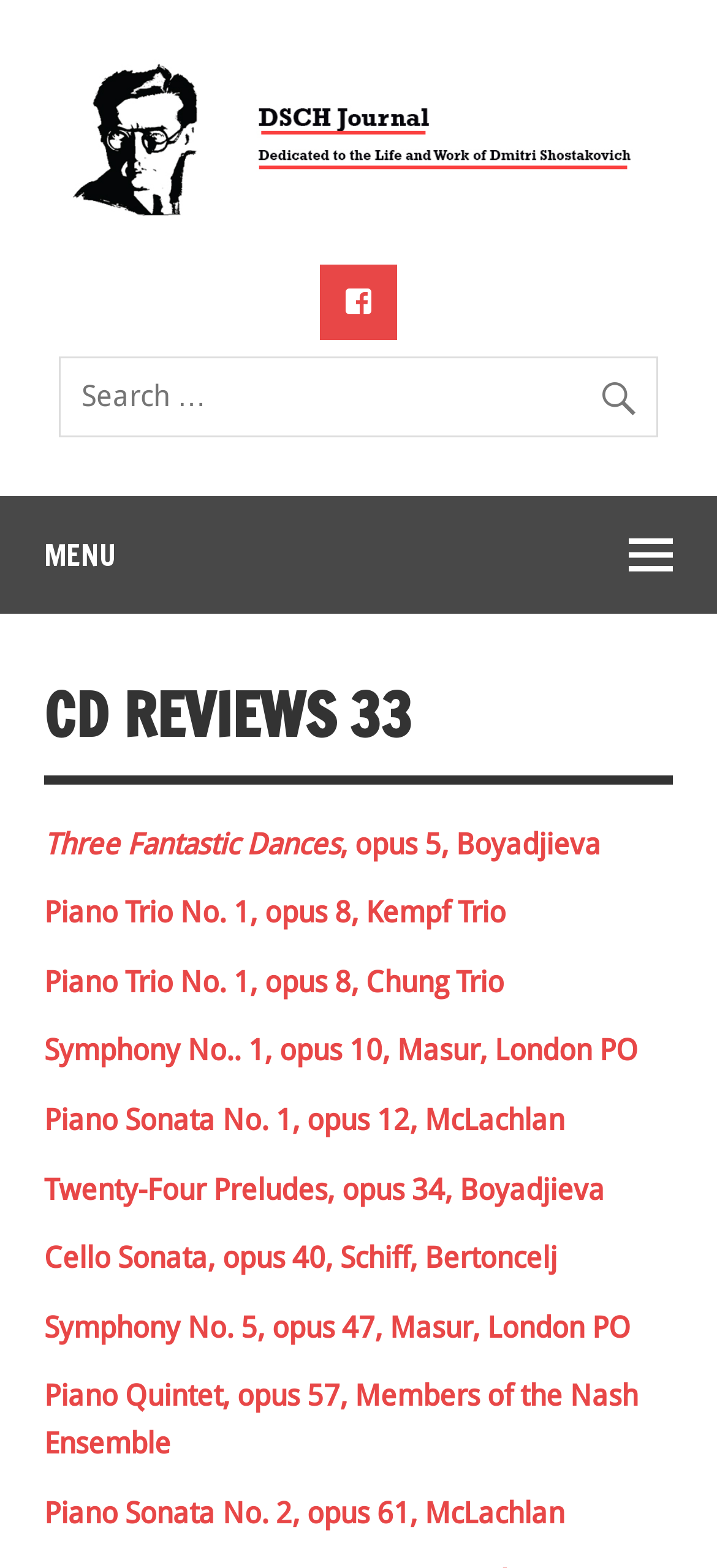Please locate the bounding box coordinates of the element that should be clicked to complete the given instruction: "go to MENU".

[0.0, 0.316, 1.0, 0.391]